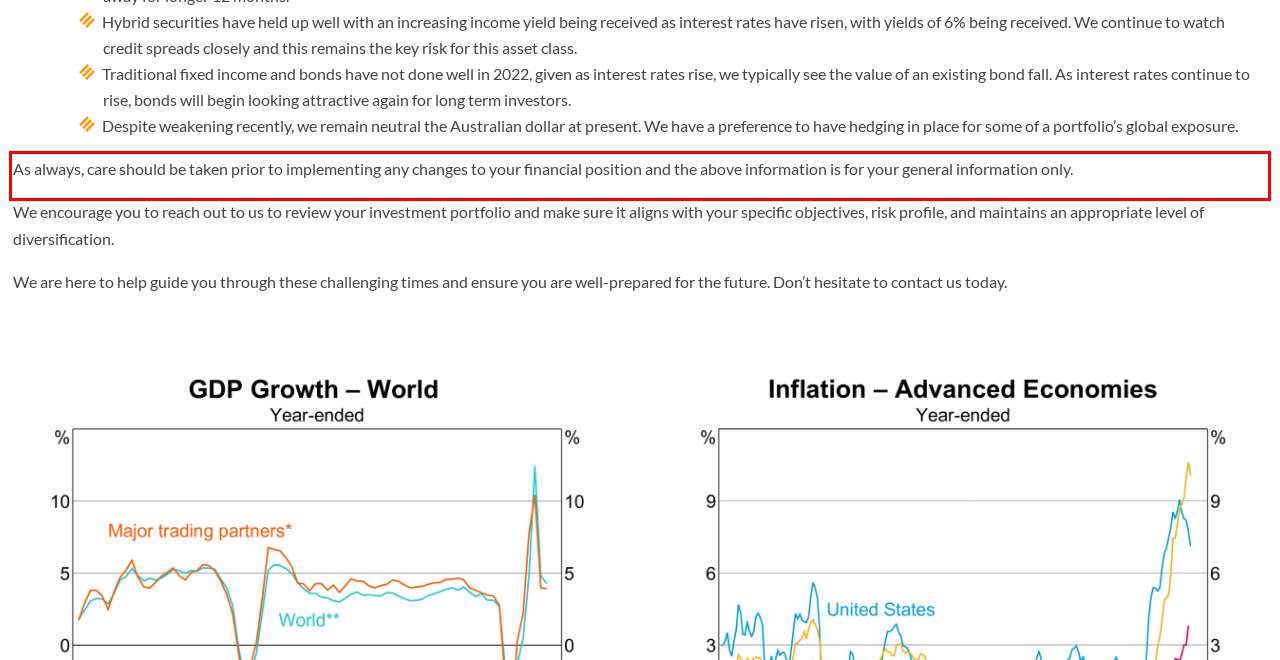Please examine the screenshot of the webpage and read the text present within the red rectangle bounding box.

As always, care should be taken prior to implementing any changes to your financial position and the above information is for your general information only.